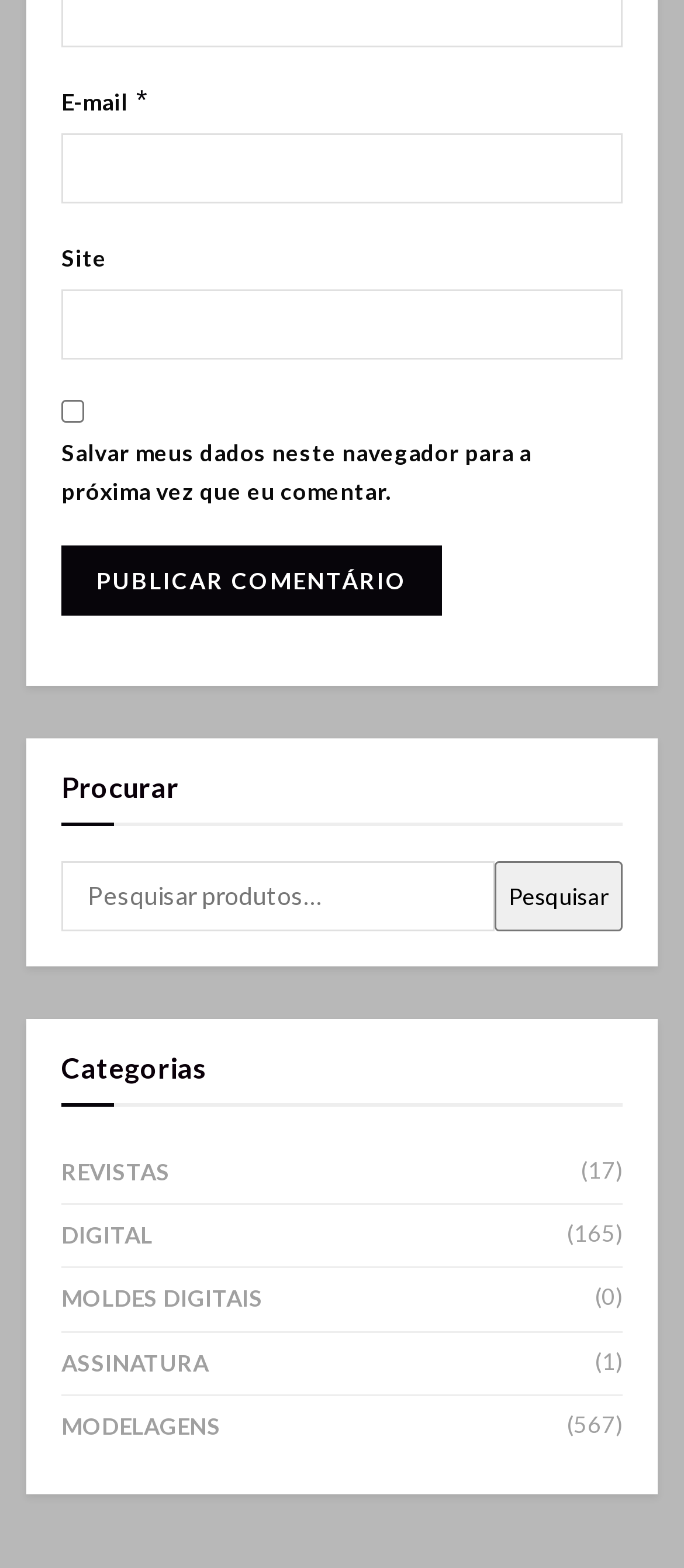Can you identify the bounding box coordinates of the clickable region needed to carry out this instruction: 'Click on REVISTAS category'? The coordinates should be four float numbers within the range of 0 to 1, stated as [left, top, right, bottom].

[0.09, 0.728, 0.249, 0.767]